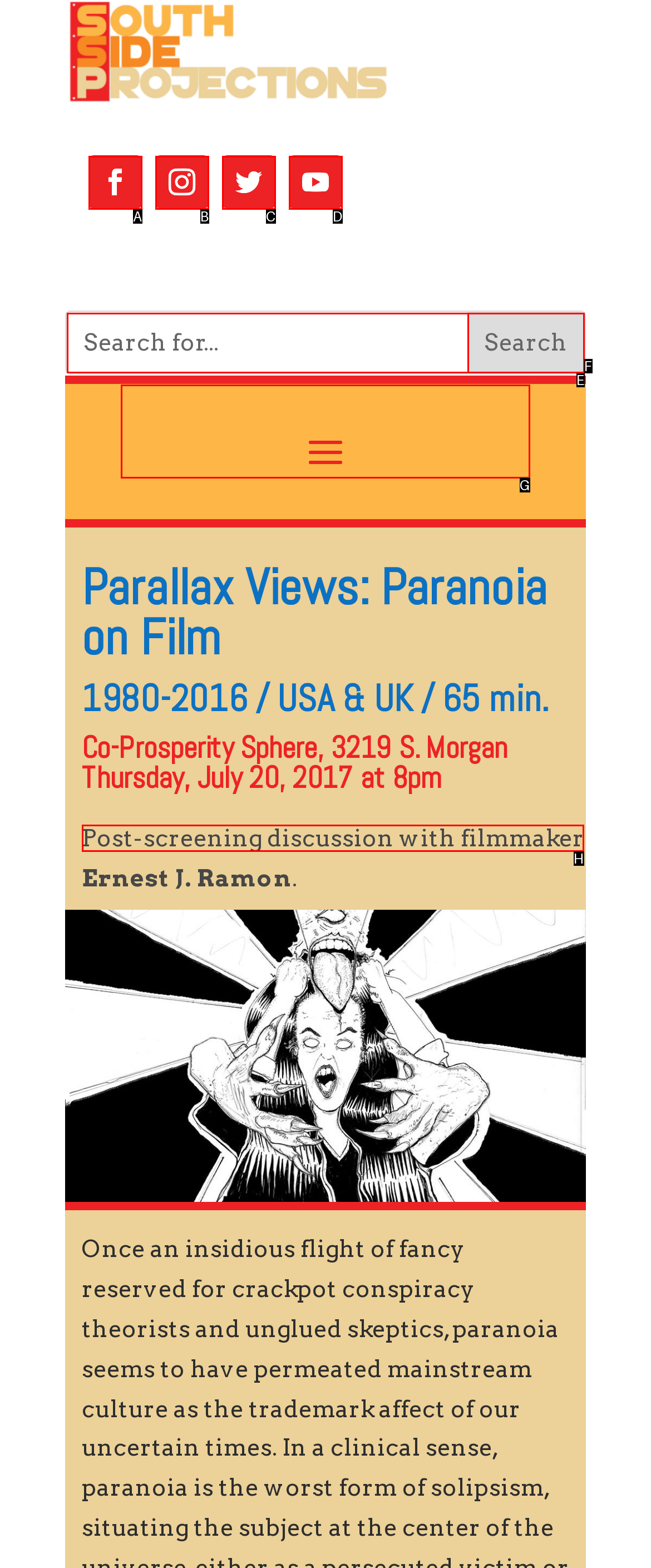Identify the letter of the option to click in order to Read about the post-screening discussion. Answer with the letter directly.

H